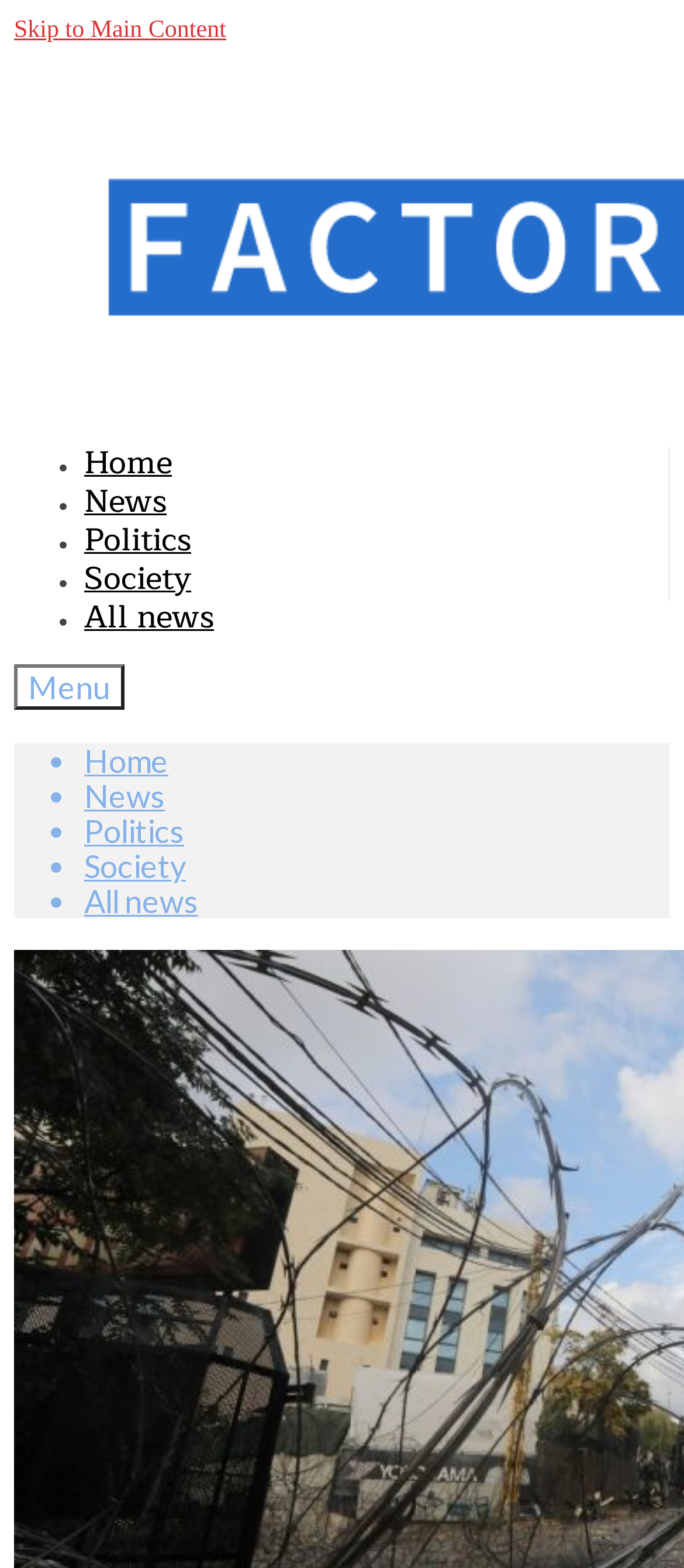Could you provide the bounding box coordinates for the portion of the screen to click to complete this instruction: "Skip to main content"?

[0.021, 0.011, 0.331, 0.028]